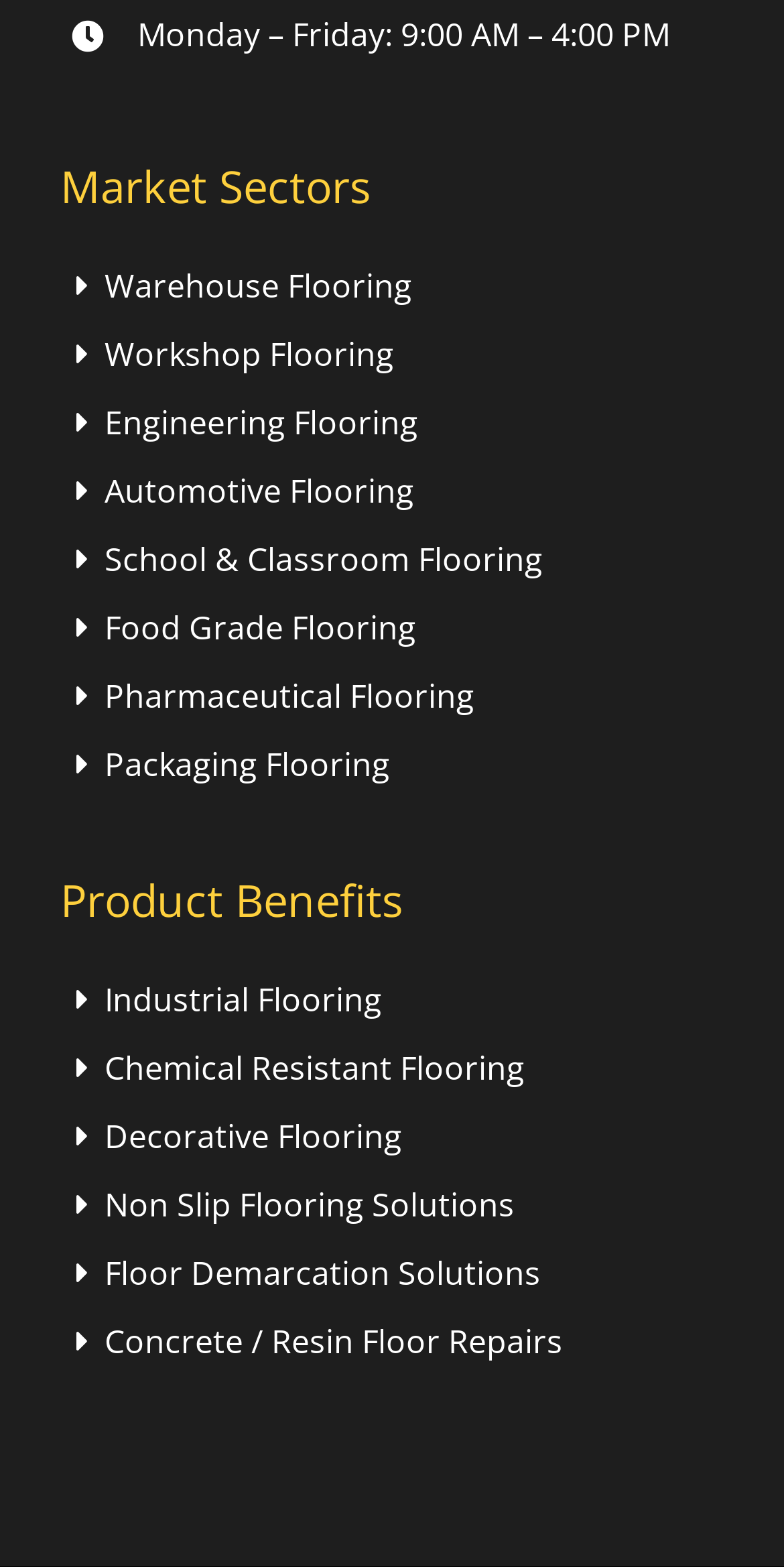Could you specify the bounding box coordinates for the clickable section to complete the following instruction: "check School & Classroom Flooring"?

[0.077, 0.342, 0.923, 0.372]